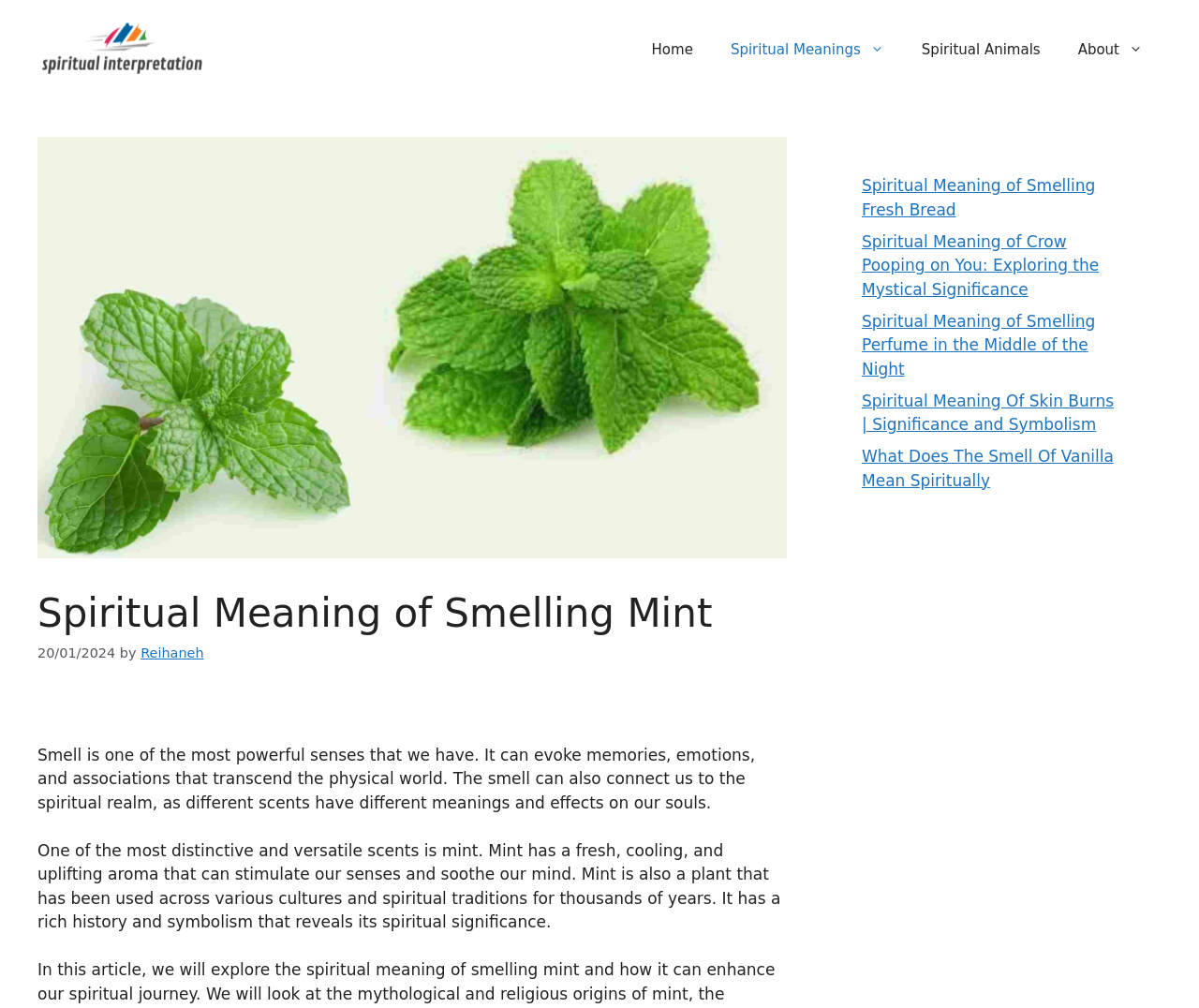Please determine the bounding box coordinates of the element to click on in order to accomplish the following task: "visit about page". Ensure the coordinates are four float numbers ranging from 0 to 1, i.e., [left, top, right, bottom].

[0.883, 0.021, 0.969, 0.077]